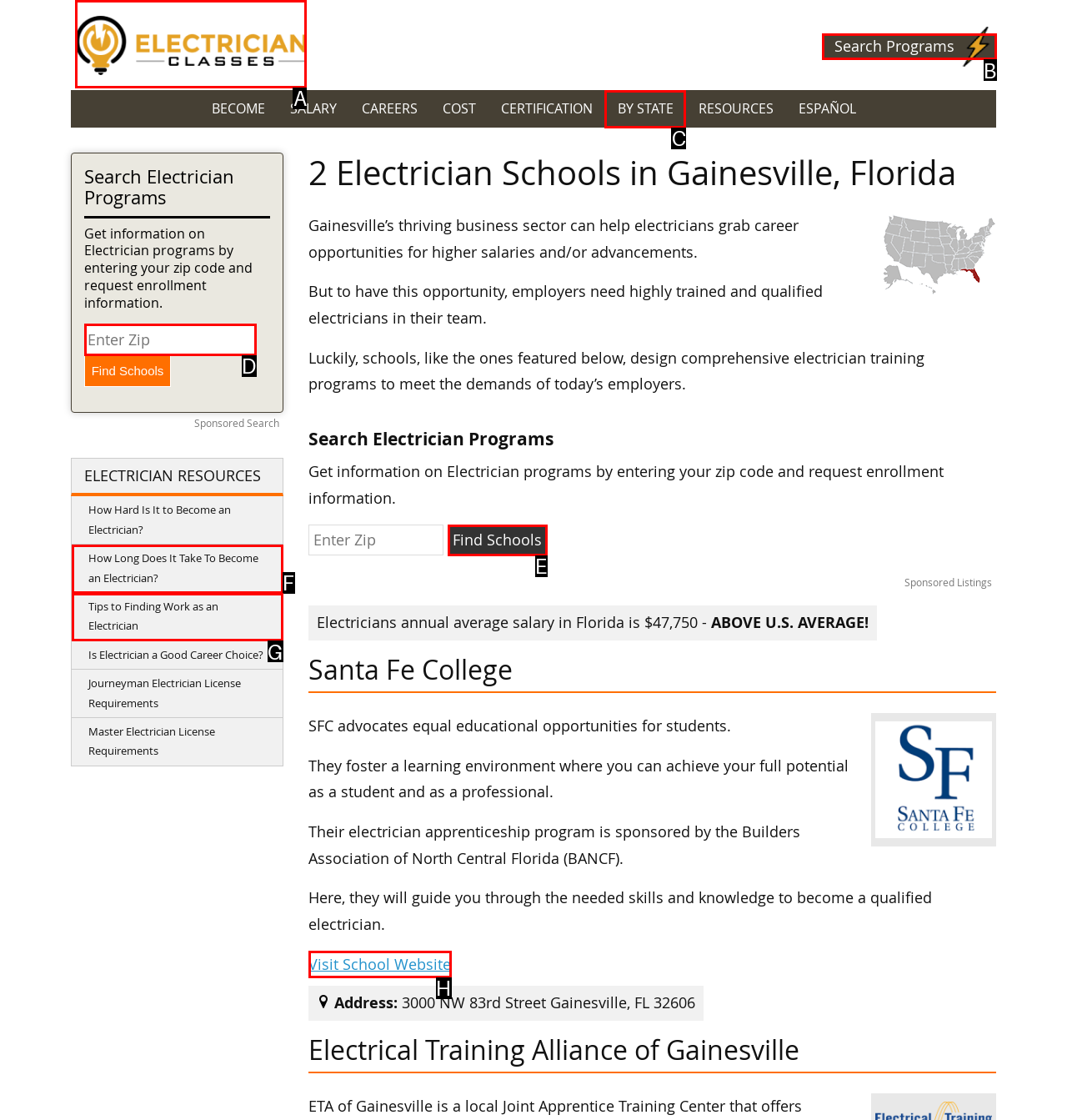Using the description: By State, find the best-matching HTML element. Indicate your answer with the letter of the chosen option.

C